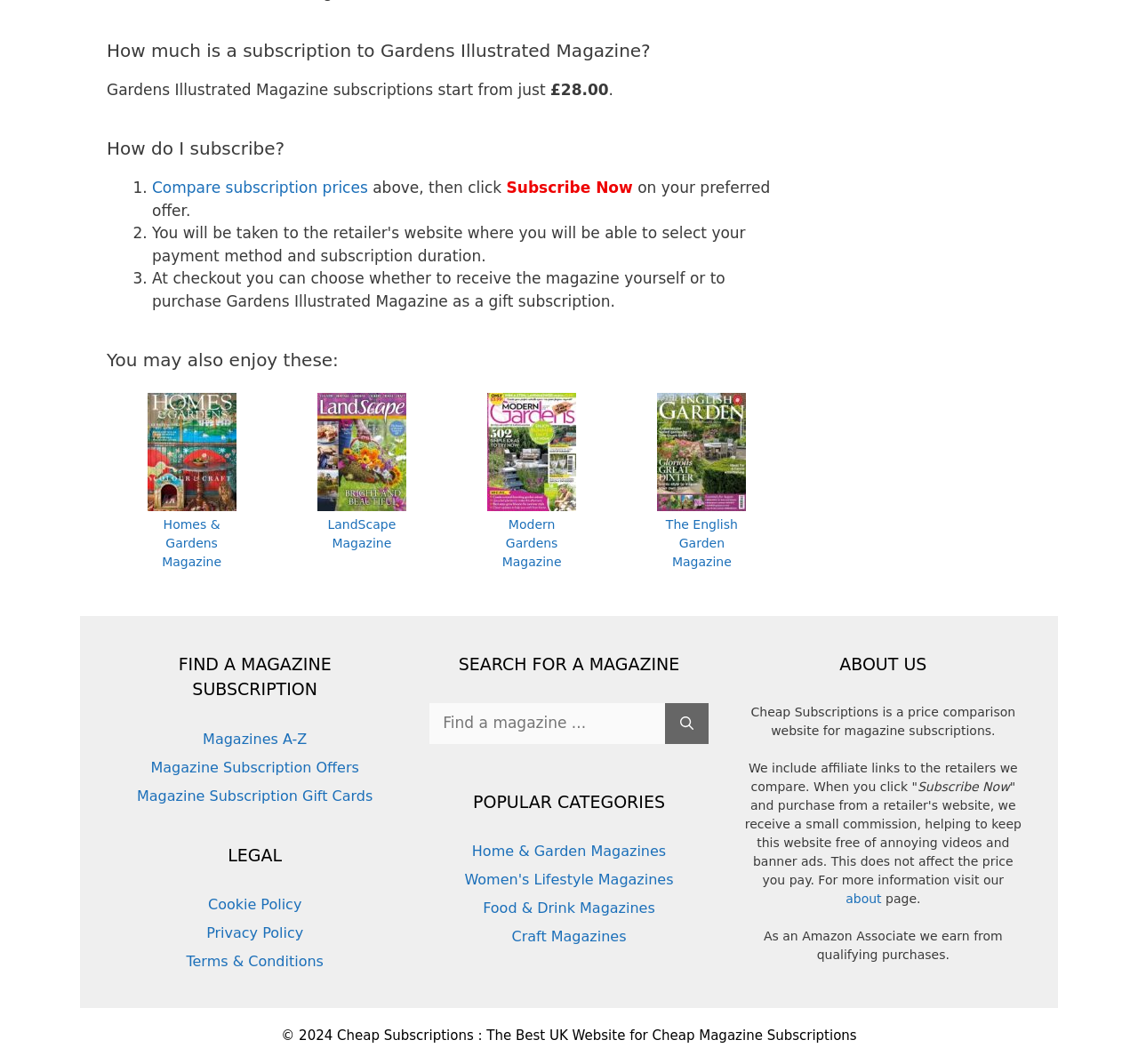Determine the bounding box coordinates of the clickable region to follow the instruction: "Search for a magazine".

[0.378, 0.661, 0.584, 0.699]